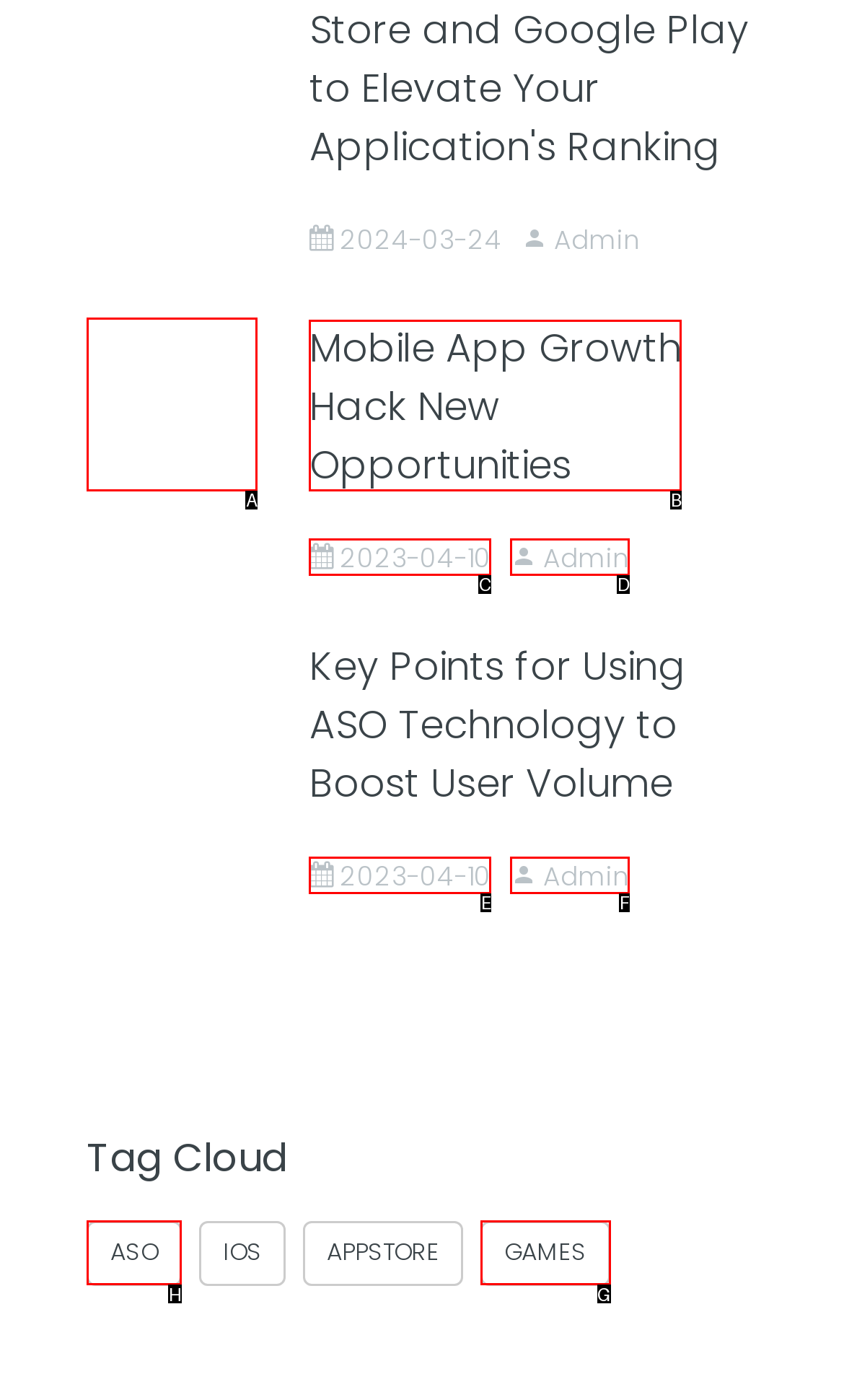Determine which HTML element to click to execute the following task: Explore ASO tag Answer with the letter of the selected option.

H